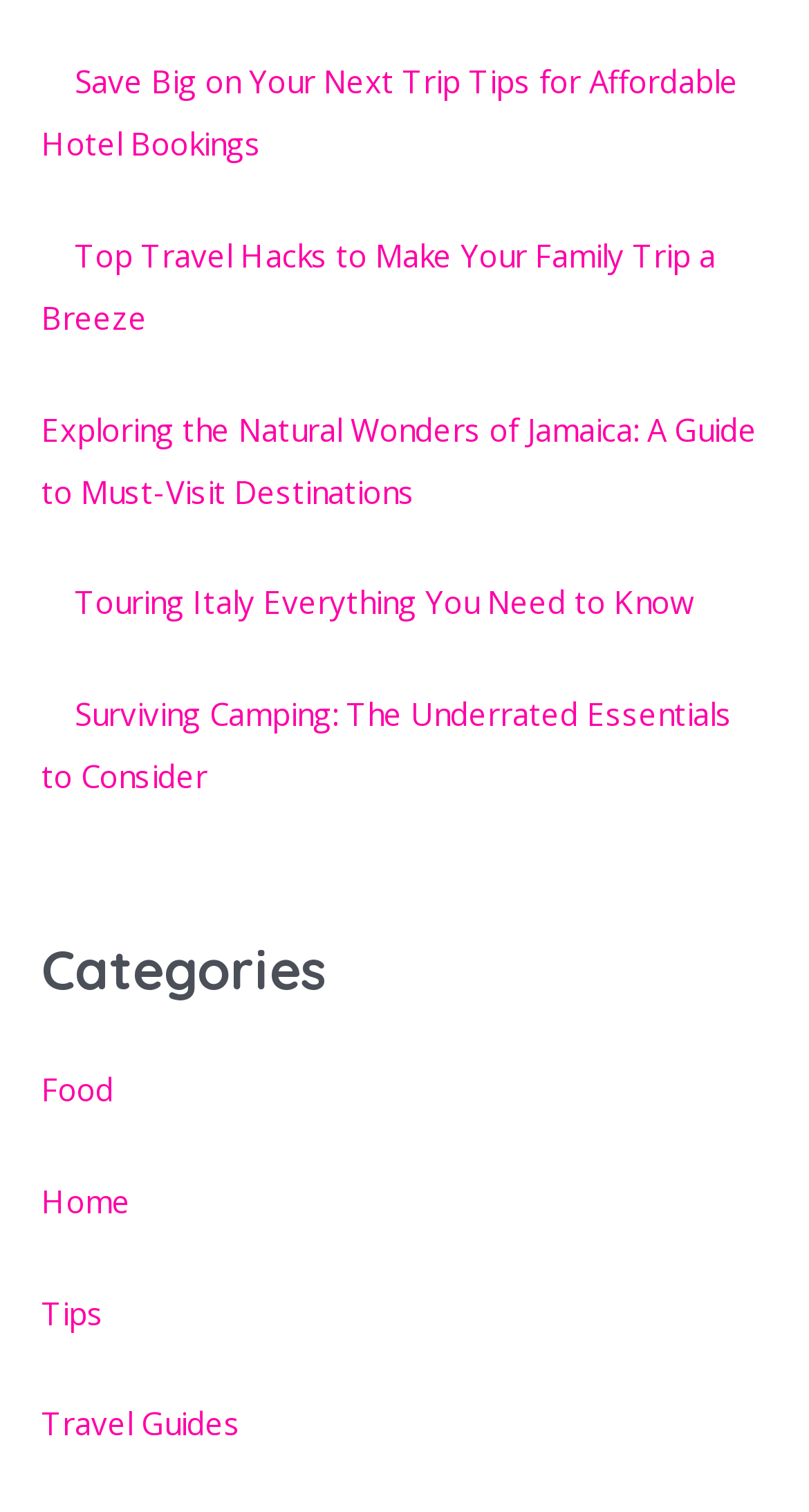How many categories are listed?
Analyze the image and provide a thorough answer to the question.

Under the 'Categories' heading, there are four links listed: 'Food', 'Home', 'Tips', and 'Travel Guides'.